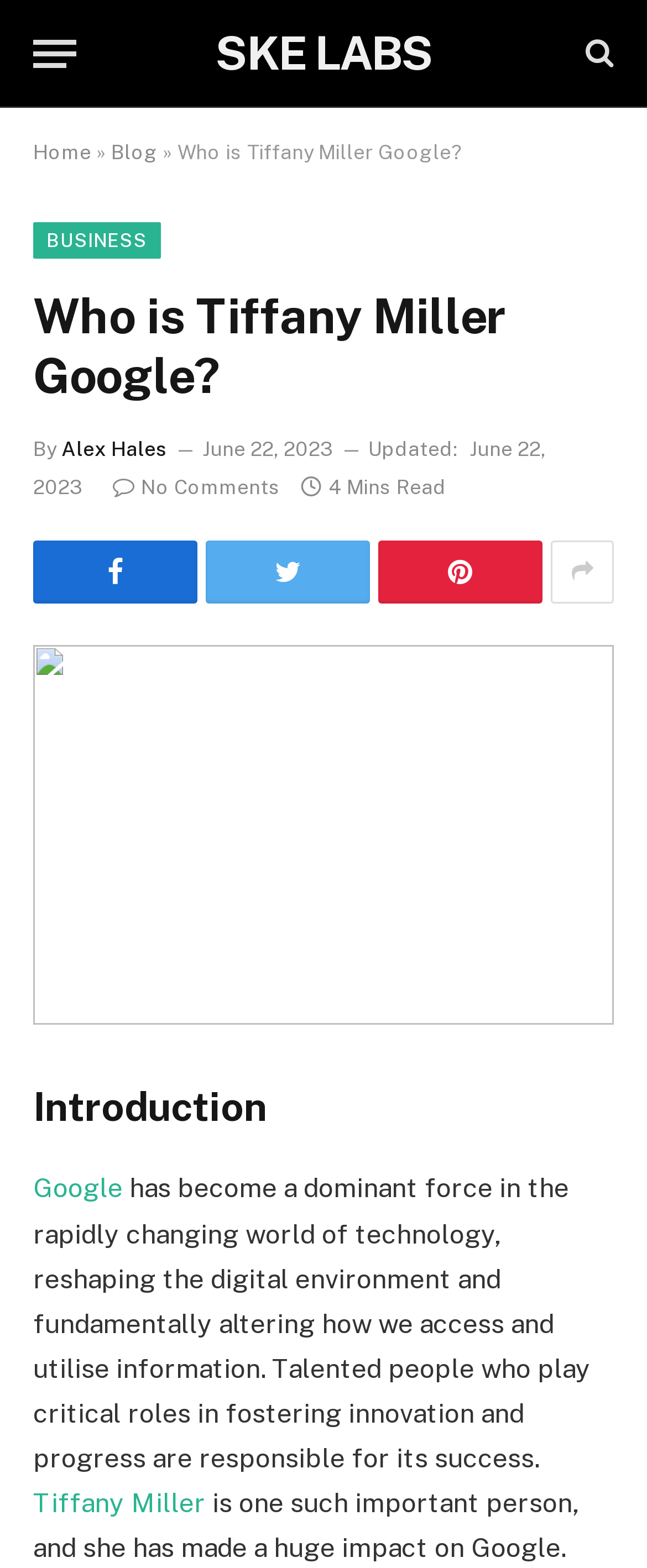Determine the bounding box coordinates of the region to click in order to accomplish the following instruction: "Learn about business". Provide the coordinates as four float numbers between 0 and 1, specifically [left, top, right, bottom].

[0.051, 0.142, 0.248, 0.165]